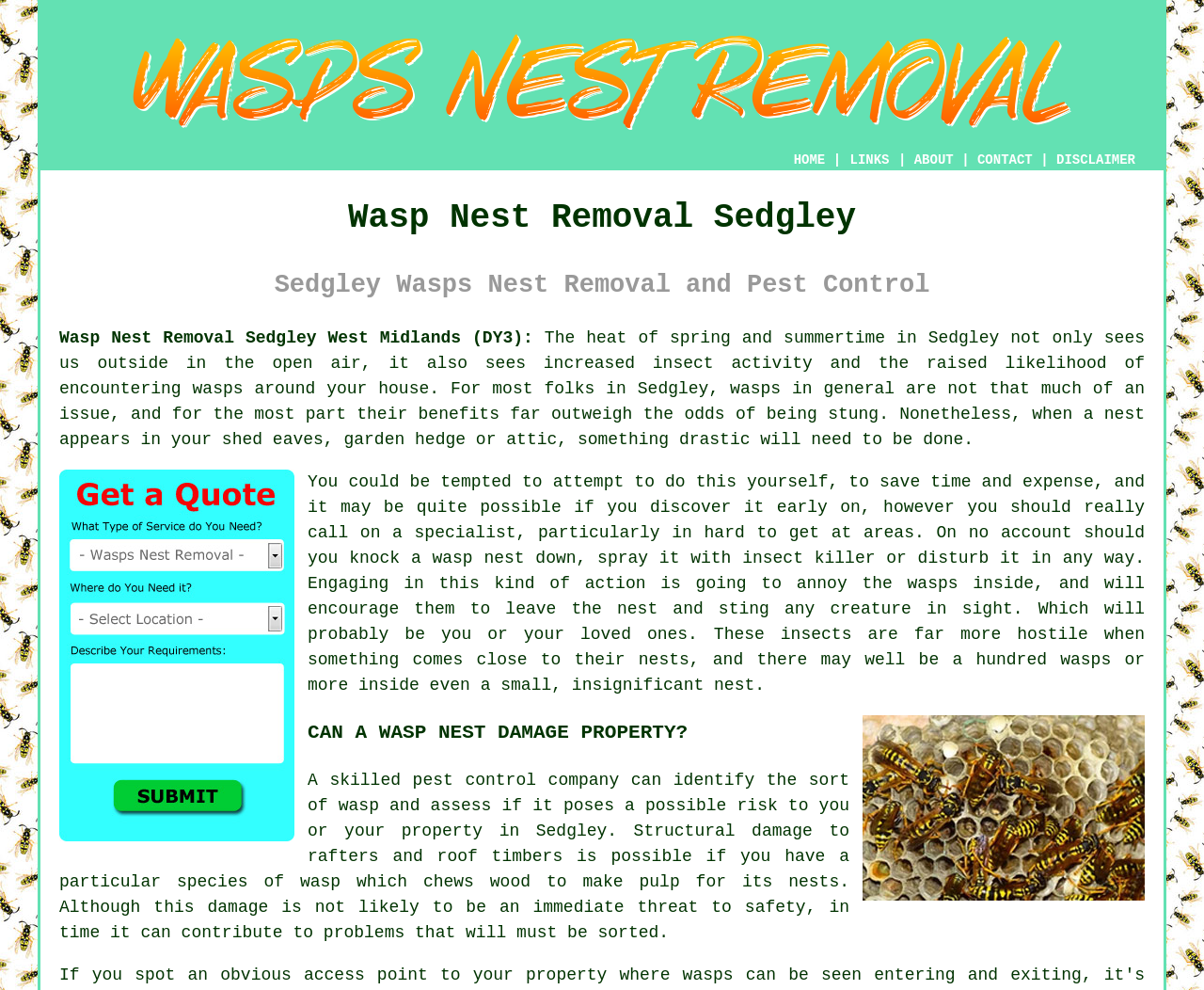What is the main topic of this webpage?
Answer briefly with a single word or phrase based on the image.

Wasp Nest Removal